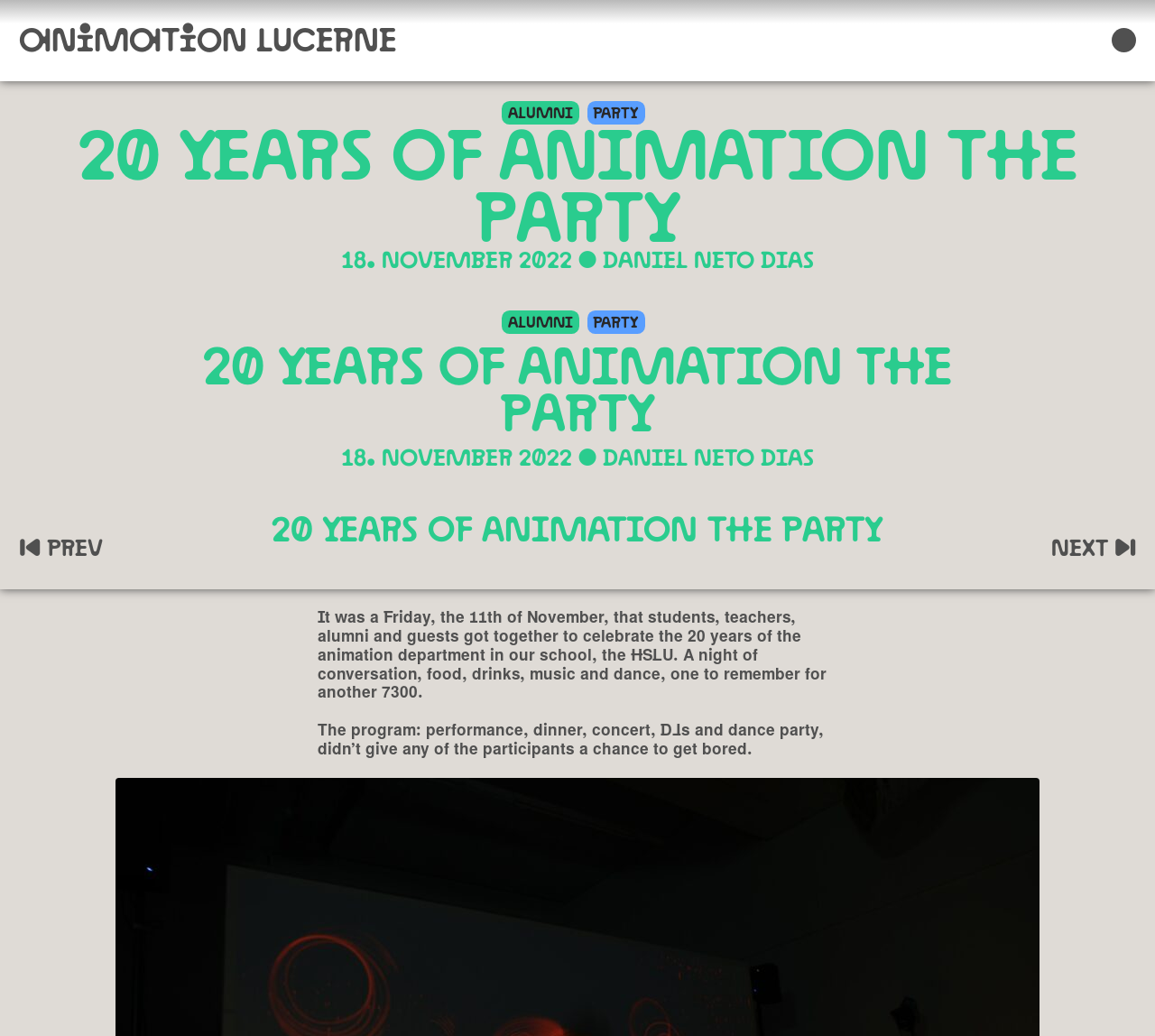Find the bounding box coordinates of the element's region that should be clicked in order to follow the given instruction: "Read the blog". The coordinates should consist of four float numbers between 0 and 1, i.e., [left, top, right, bottom].

[0.0, 0.078, 1.0, 0.201]